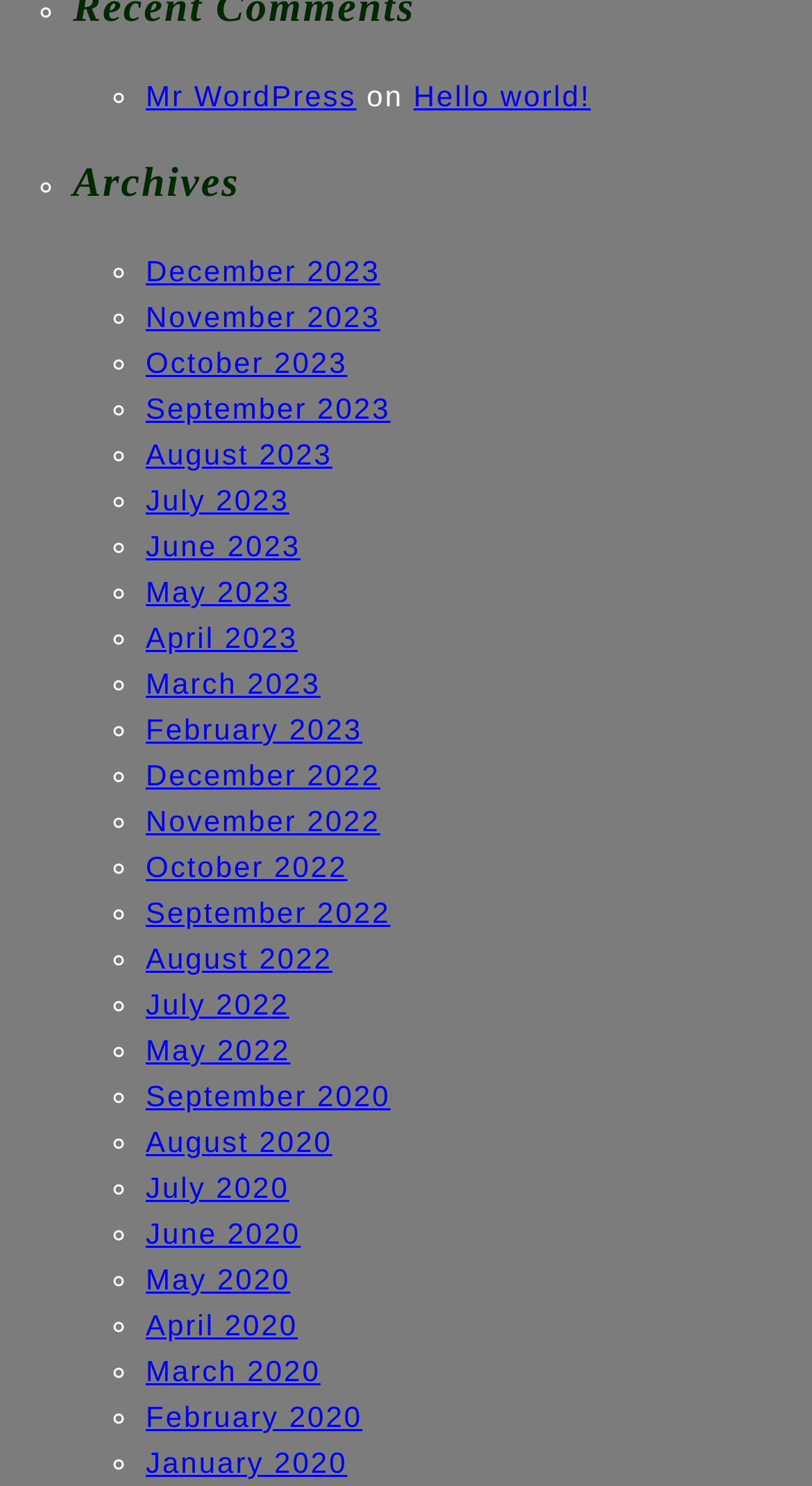Please determine the bounding box coordinates of the clickable area required to carry out the following instruction: "Explore the 'January 2020' archive". The coordinates must be four float numbers between 0 and 1, represented as [left, top, right, bottom].

[0.179, 0.973, 0.428, 0.995]